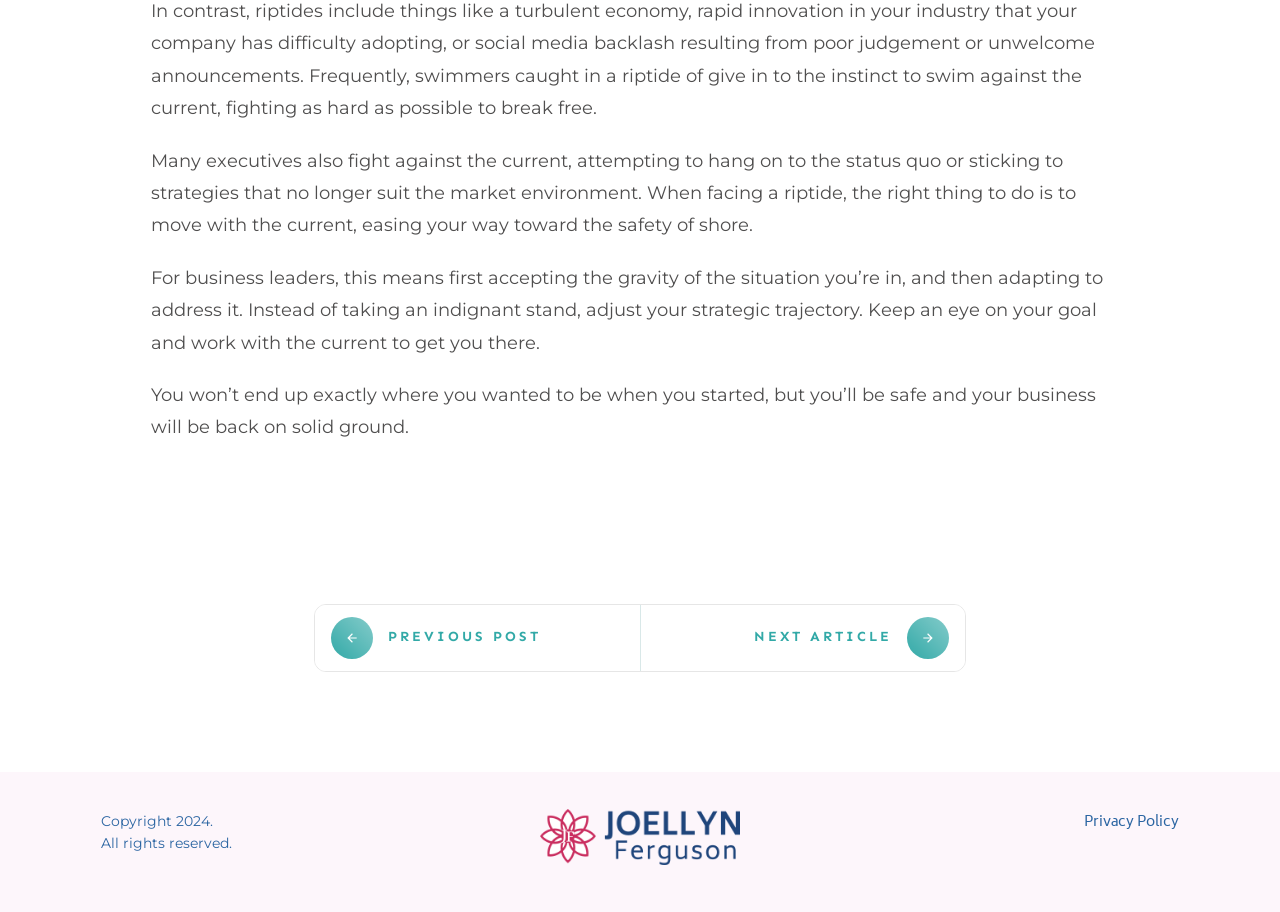What is the name of the logo in the footer?
Provide an in-depth and detailed answer to the question.

The name of the logo in the footer can be identified by the link element with ID 194, which contains the text 'Joellyn Ferguson logo' and is accompanied by an image element with the same ID.